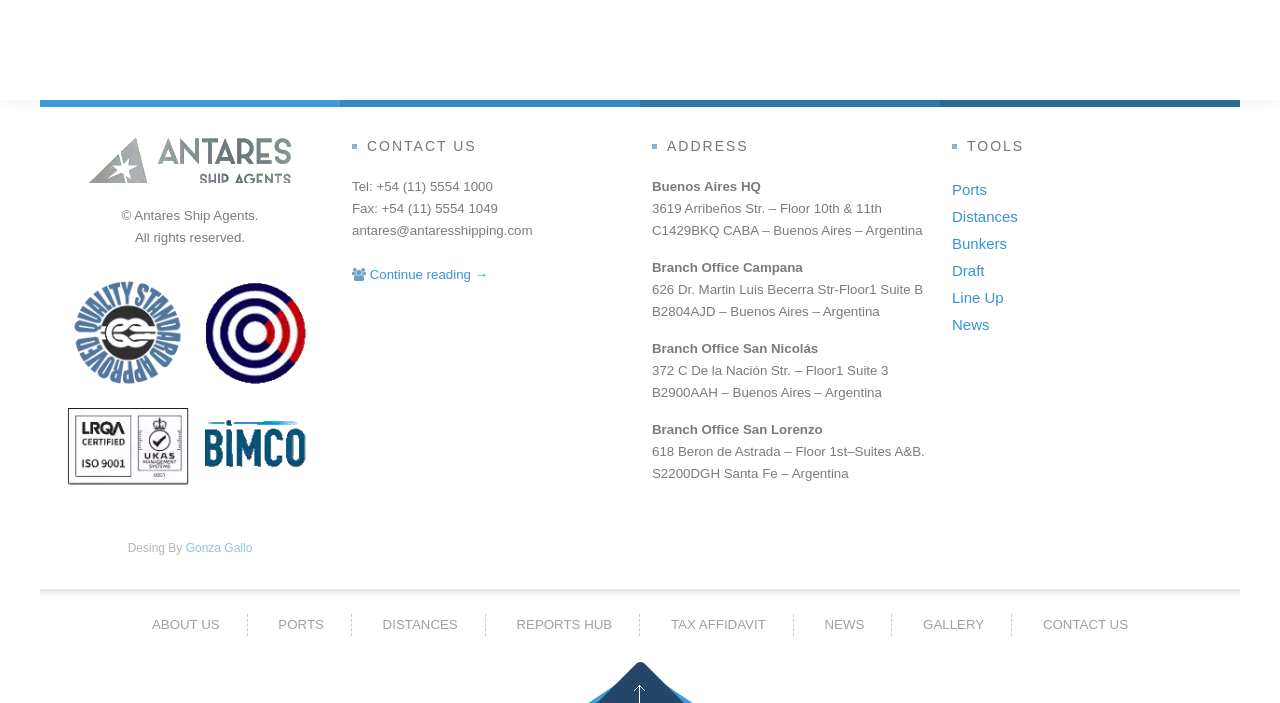Could you find the bounding box coordinates of the clickable area to complete this instruction: "Click on the 'NEWS' link"?

[0.744, 0.442, 0.959, 0.481]